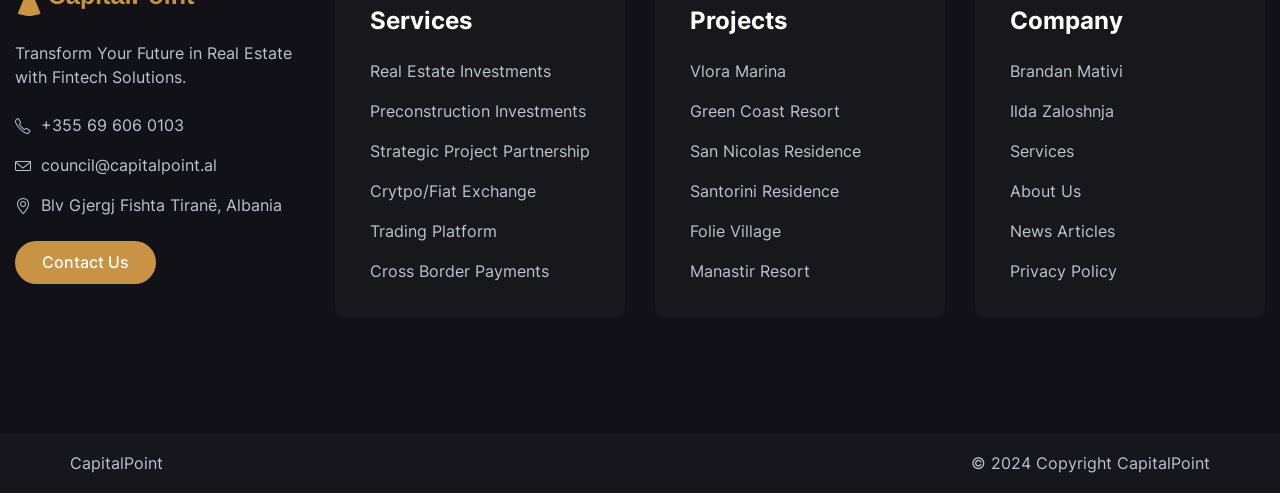Highlight the bounding box coordinates of the element that should be clicked to carry out the following instruction: "Contact Us". The coordinates must be given as four float numbers ranging from 0 to 1, i.e., [left, top, right, bottom].

[0.012, 0.488, 0.122, 0.575]